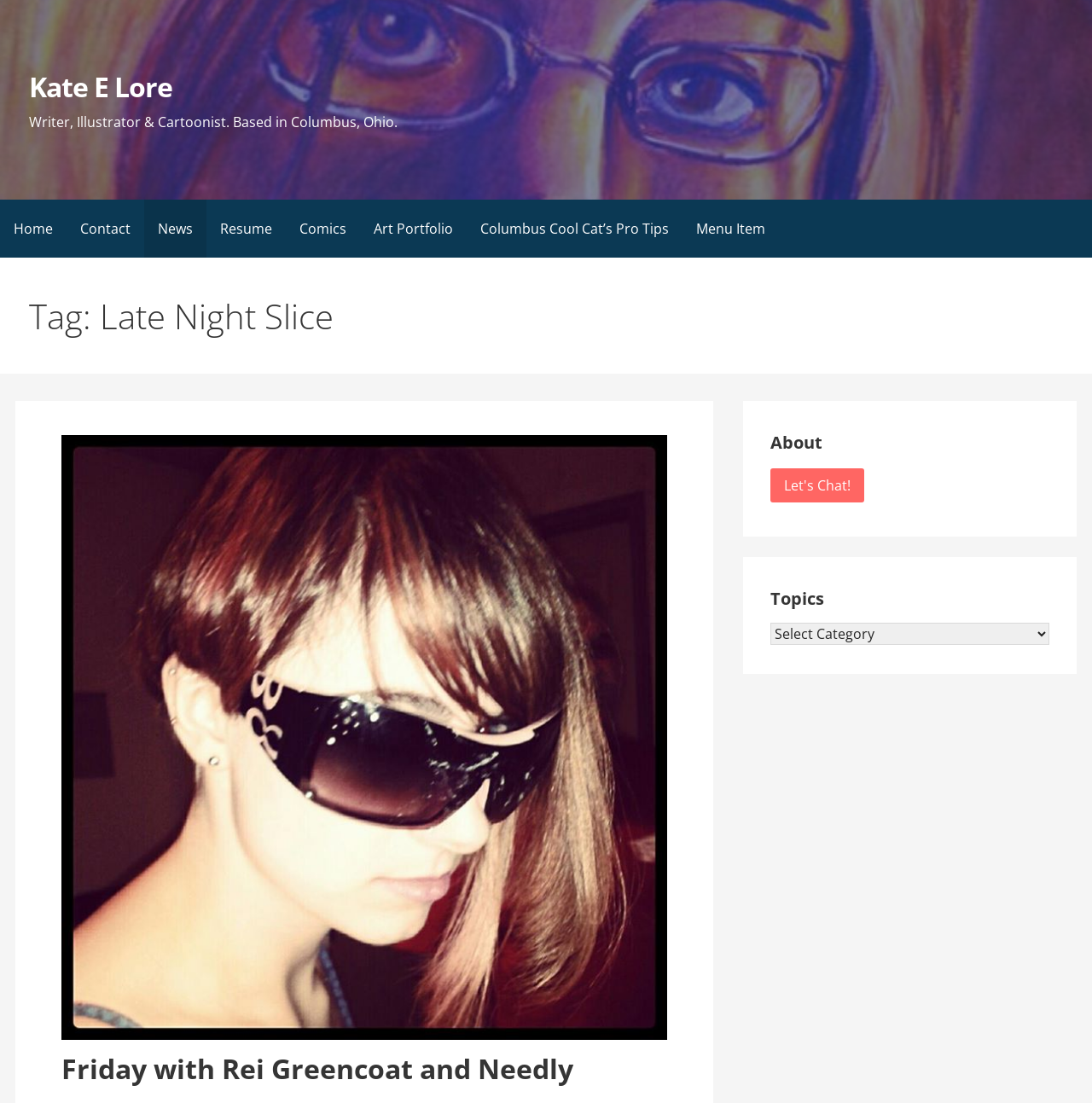What is the topic of the heading?
Please answer the question with a single word or phrase, referencing the image.

Late Night Slice